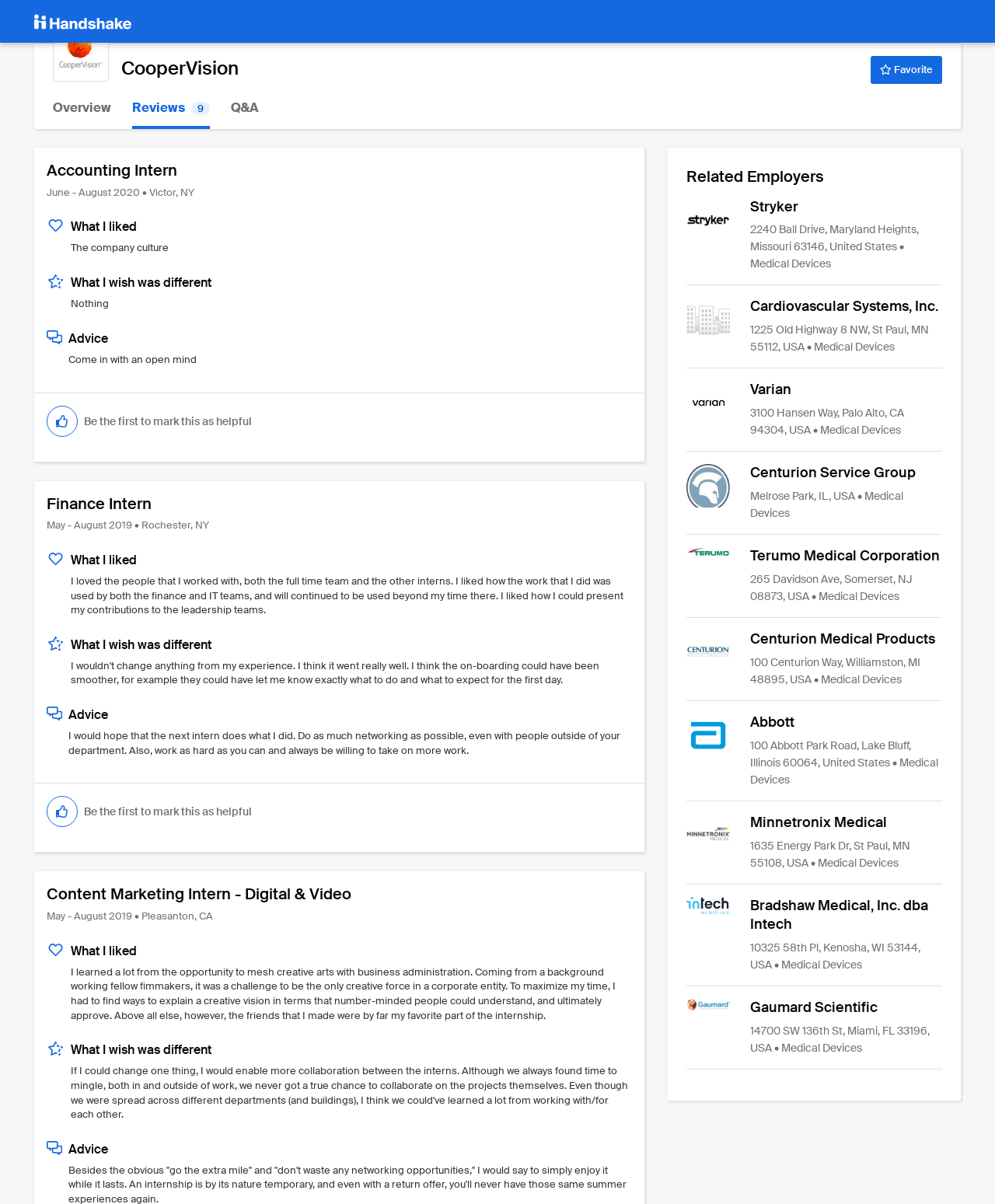Determine the bounding box coordinates of the UI element that matches the following description: "title="Mark this as helpful"". The coordinates should be four float numbers between 0 and 1 in the format [left, top, right, bottom].

[0.047, 0.337, 0.078, 0.363]